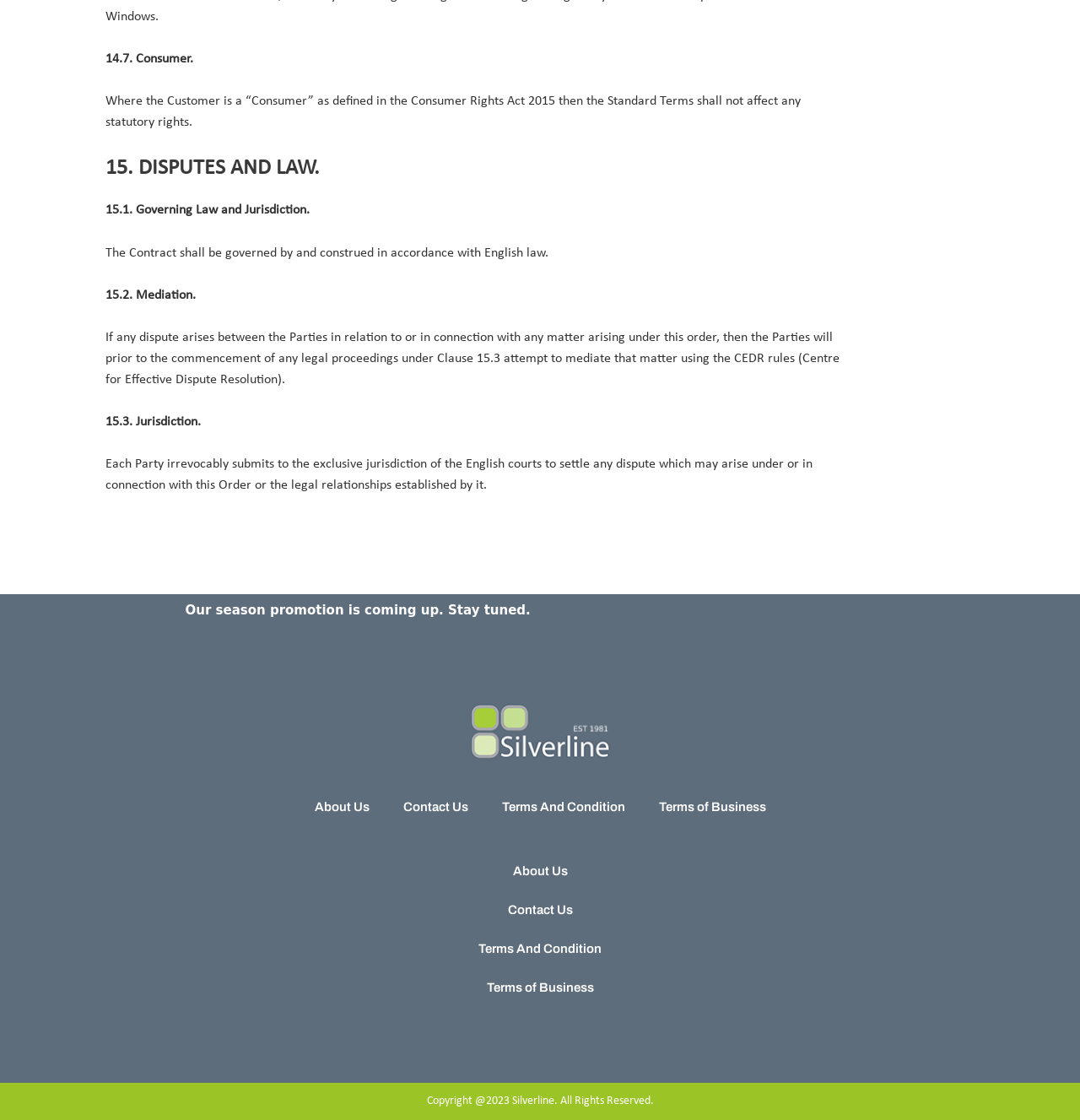Based on the element description Contact Us, identify the bounding box coordinates for the UI element. The coordinates should be in the format (top-left x, top-left y, bottom-right x, bottom-right y) and within the 0 to 1 range.

[0.062, 0.795, 0.938, 0.829]